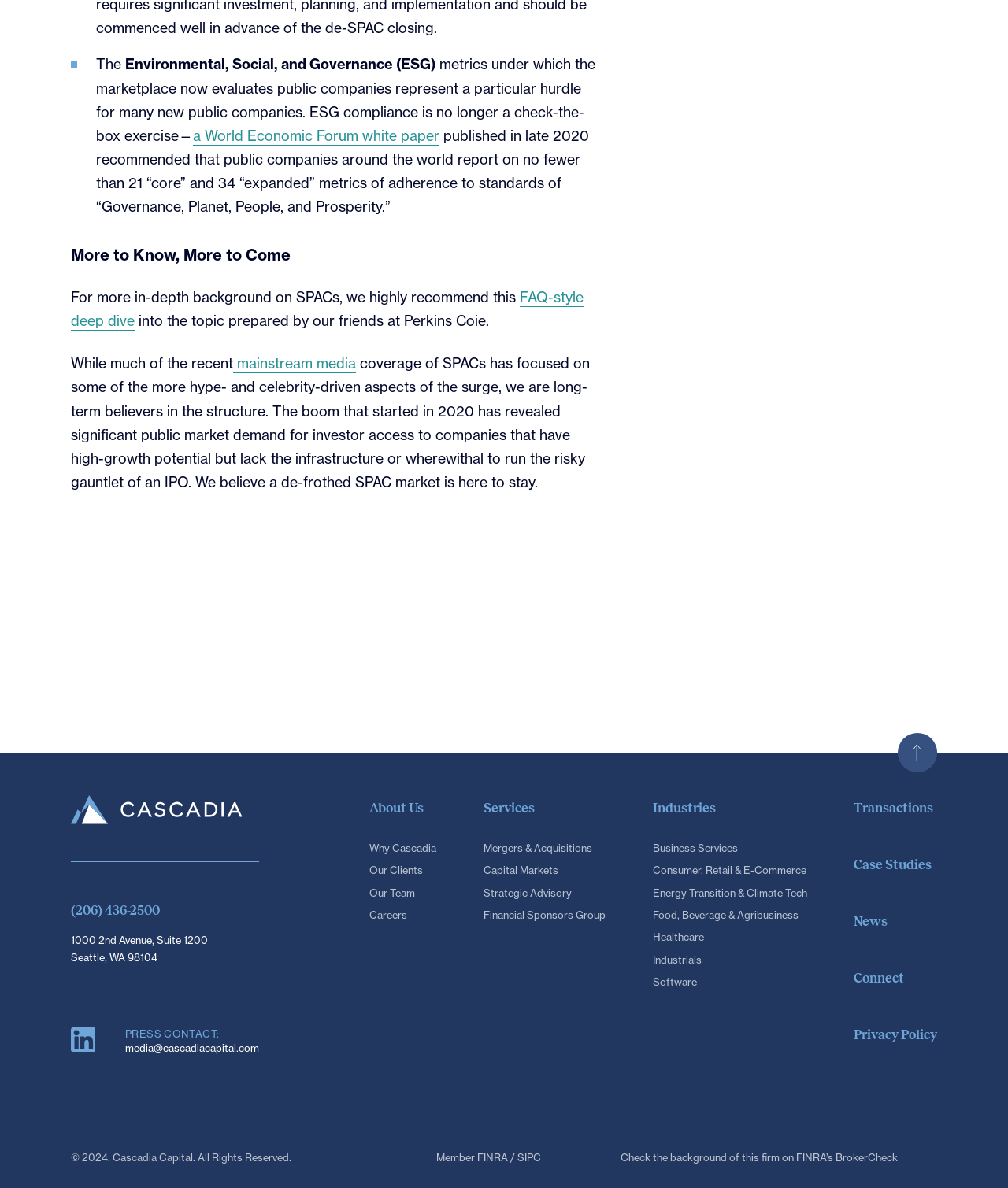Locate the bounding box coordinates of the element you need to click to accomplish the task described by this instruction: "Click on 'What’s Now and Next in Maritime?'".

[0.835, 0.499, 0.874, 0.532]